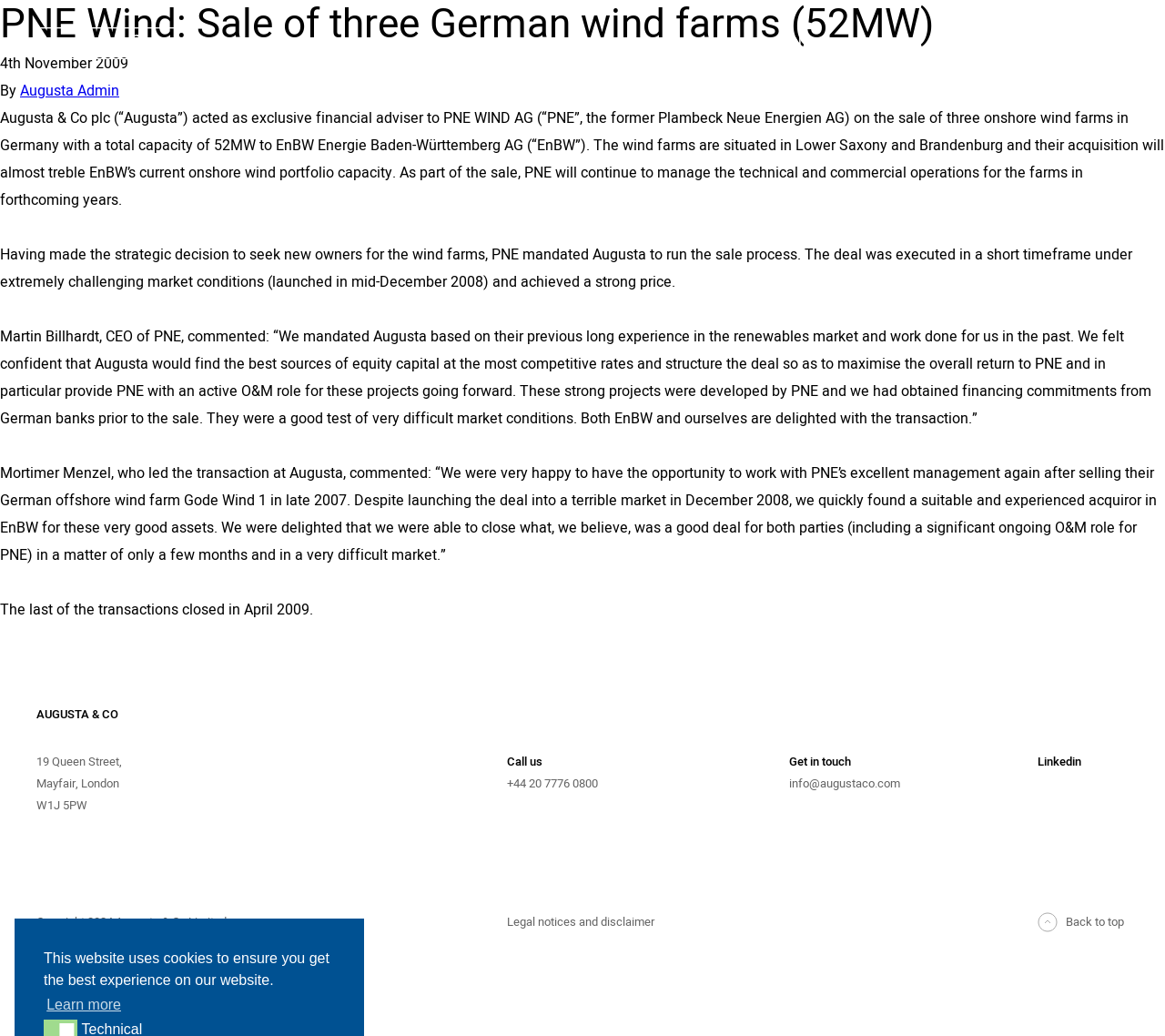Determine the bounding box coordinates of the clickable area required to perform the following instruction: "Call +44 20 7776 0800". The coordinates should be represented as four float numbers between 0 and 1: [left, top, right, bottom].

[0.435, 0.746, 0.565, 0.767]